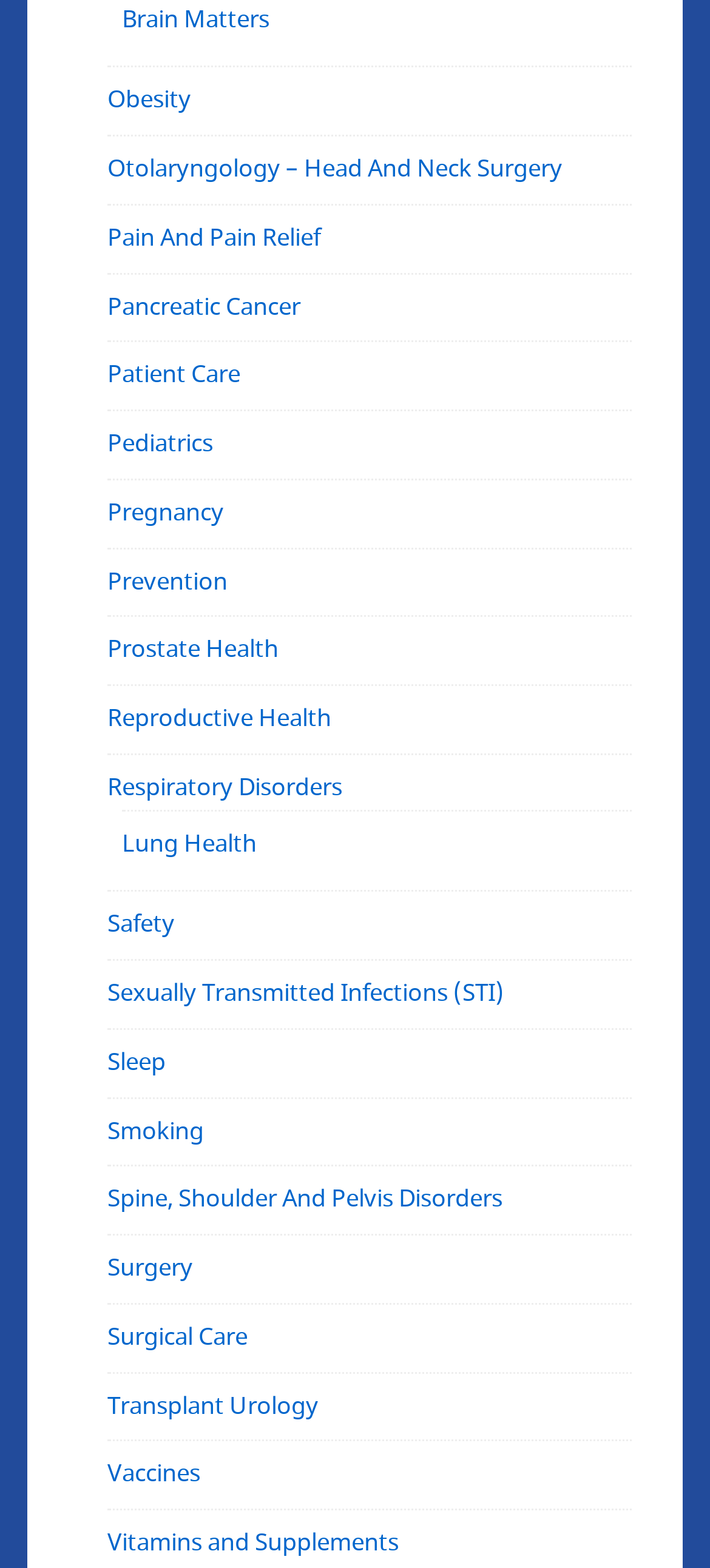Locate the bounding box coordinates of the item that should be clicked to fulfill the instruction: "Read about Pain And Pain Relief".

[0.151, 0.14, 0.451, 0.162]